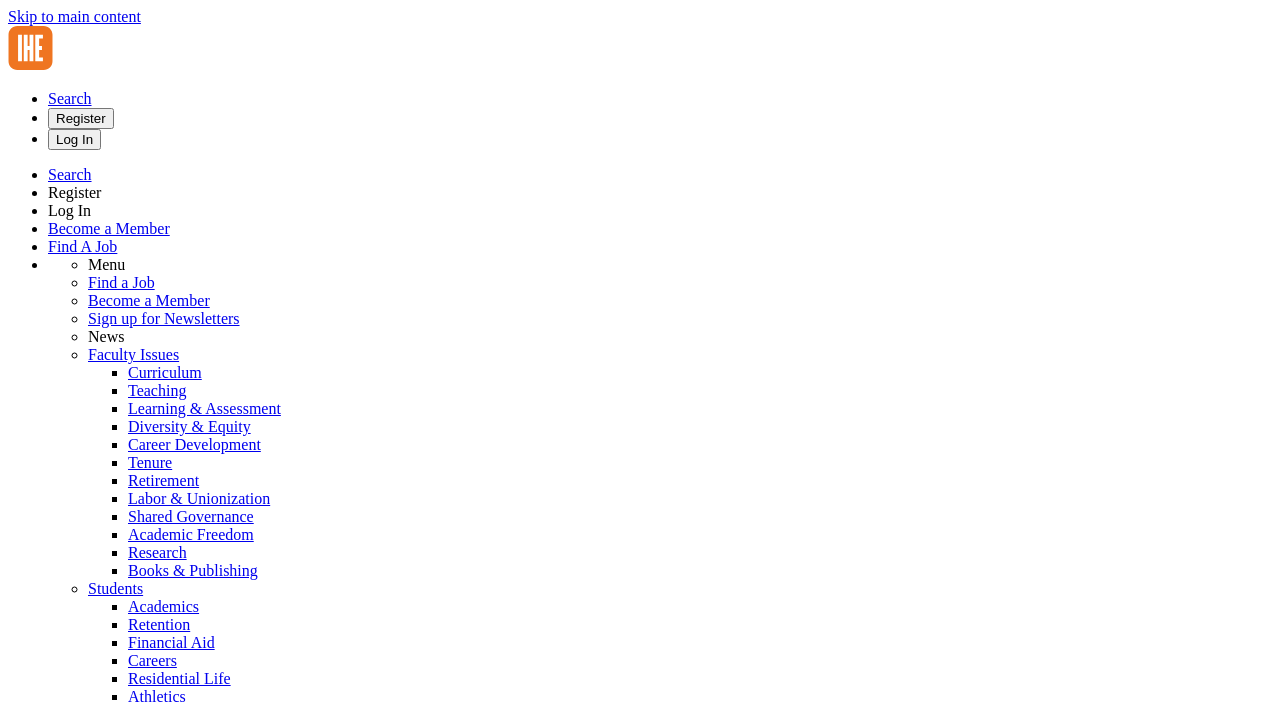Using the information in the image, give a comprehensive answer to the question: 
How many buttons are there in the top navigation menu?

I looked at the top navigation menu and found two buttons: 'Register' and 'Log In'.